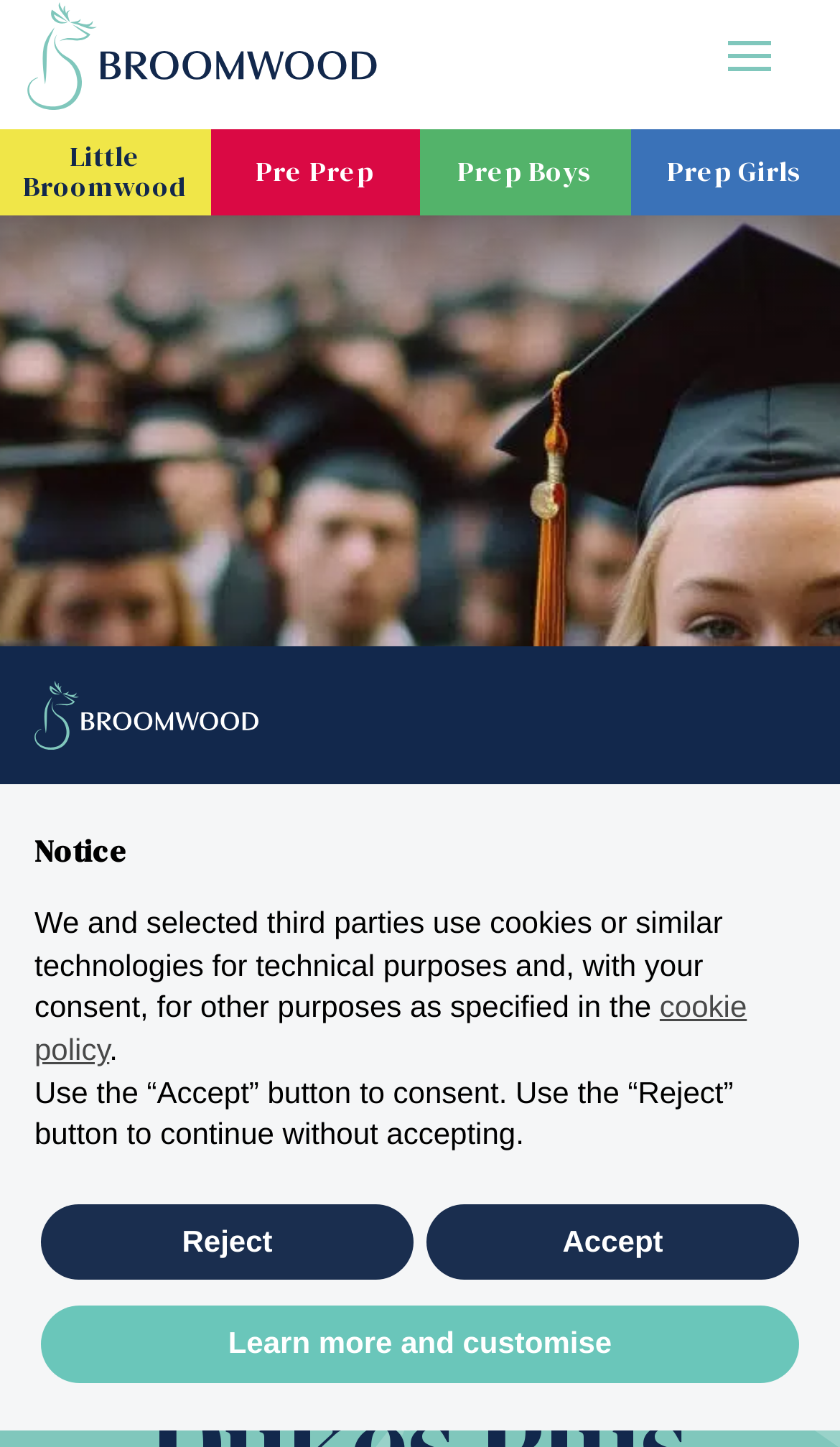Please find the bounding box coordinates (top-left x, top-left y, bottom-right x, bottom-right y) in the screenshot for the UI element described as follows: Learn more and customise

[0.049, 0.903, 0.951, 0.956]